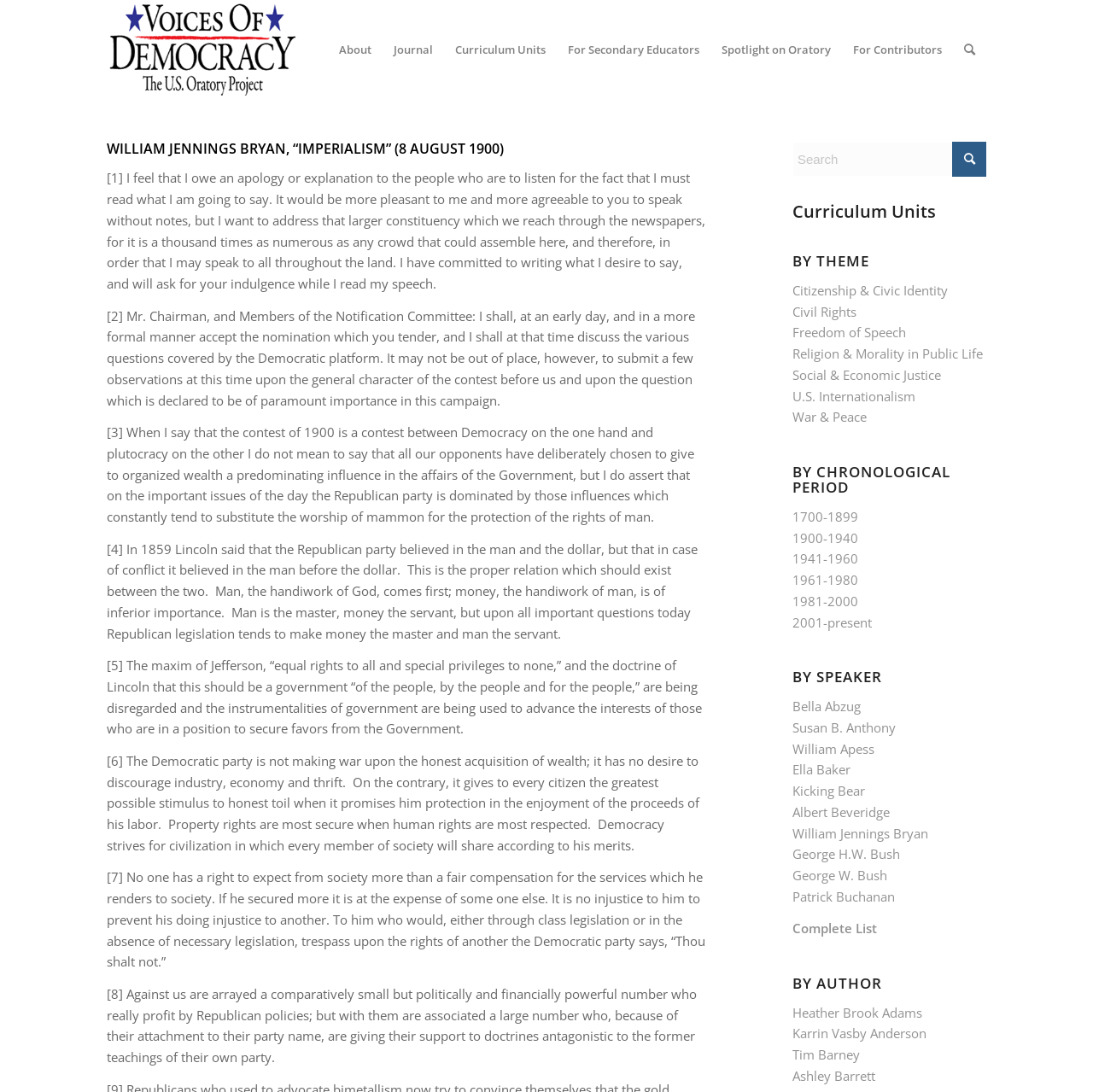Convey a detailed summary of the webpage, mentioning all key elements.

This webpage is dedicated to the speech "Imperialism" by William Jennings Bryan, delivered on August 8, 1900. At the top of the page, there is a header section with a link to "Voices of Democracy" and a menu with several items, including "About", "Journal", "Curriculum Units", "For Secondary Educators", "Spotlight on Oratory", and "For Contributors". 

Below the header section, there is a heading that displays the title of the speech, followed by a series of paragraphs that contain the text of the speech. The speech is divided into eight sections, each with a number in brackets at the beginning. The text discusses the contest between democracy and plutocracy, the importance of protecting human rights, and the need for a government that serves the people.

On the right side of the page, there is a search bar and a button with a magnifying glass icon. Below the search bar, there are three headings: "Curriculum Units", "BY THEME", and "BY CHRONOLOGICAL PERIOD". Under these headings, there are several links to different topics, such as "Citizenship & Civic Identity", "Civil Rights", and "Freedom of Speech", as well as links to different time periods, such as "1700-1899" and "1900-1940". 

Further down the page, there are two more headings: "BY SPEAKER" and "BY AUTHOR". Under these headings, there are links to speeches by different speakers, such as Bella Abzug, Susan B. Anthony, and William Jennings Bryan, as well as links to authors who have written about these speeches.